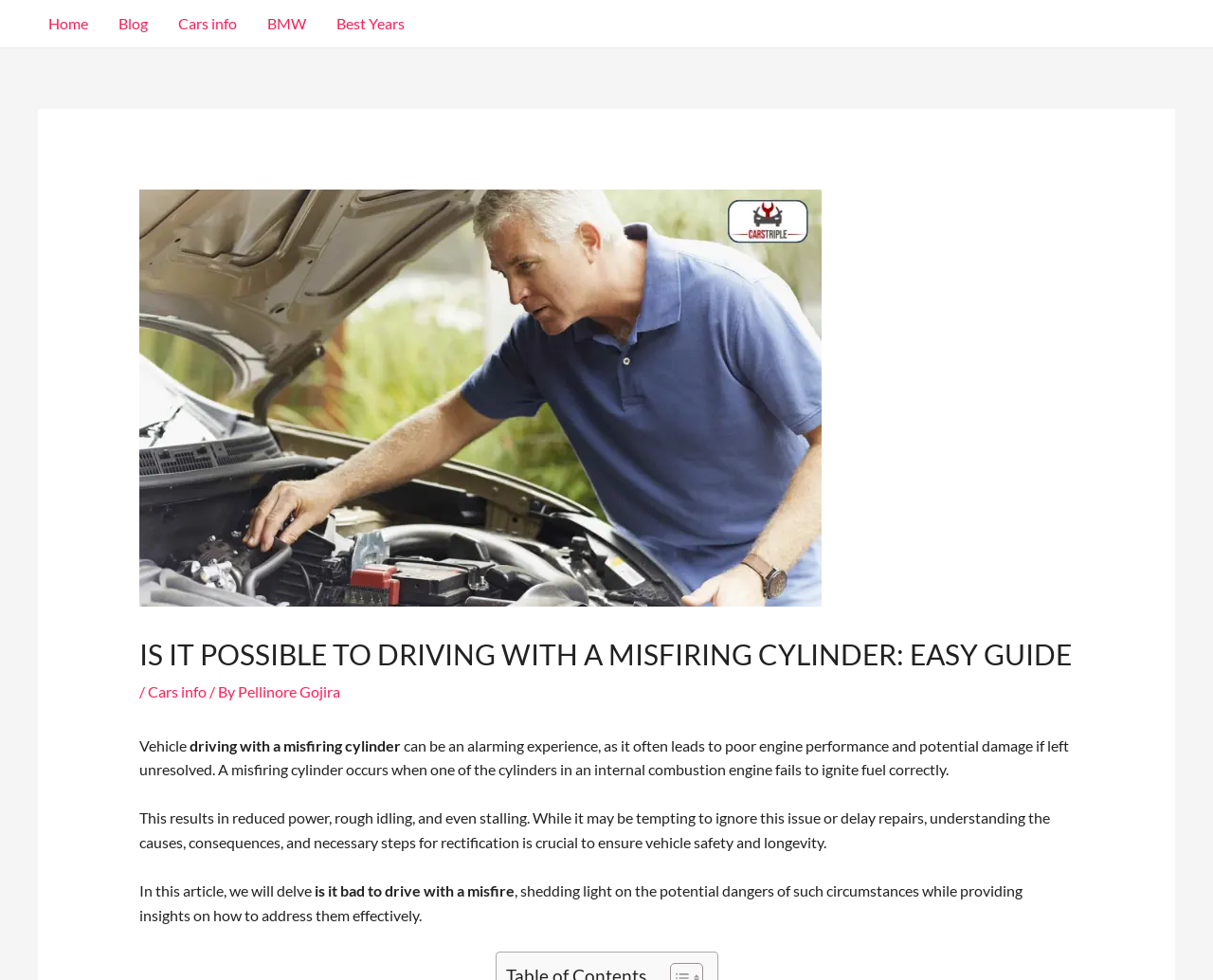Respond to the following query with just one word or a short phrase: 
What are the consequences of driving with a misfiring cylinder?

Reduced power, rough idling, and stalling